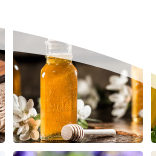What is the color of the honey?
Based on the image, please offer an in-depth response to the question.

The caption describes the honey as having a rich golden color, which indicates its color.